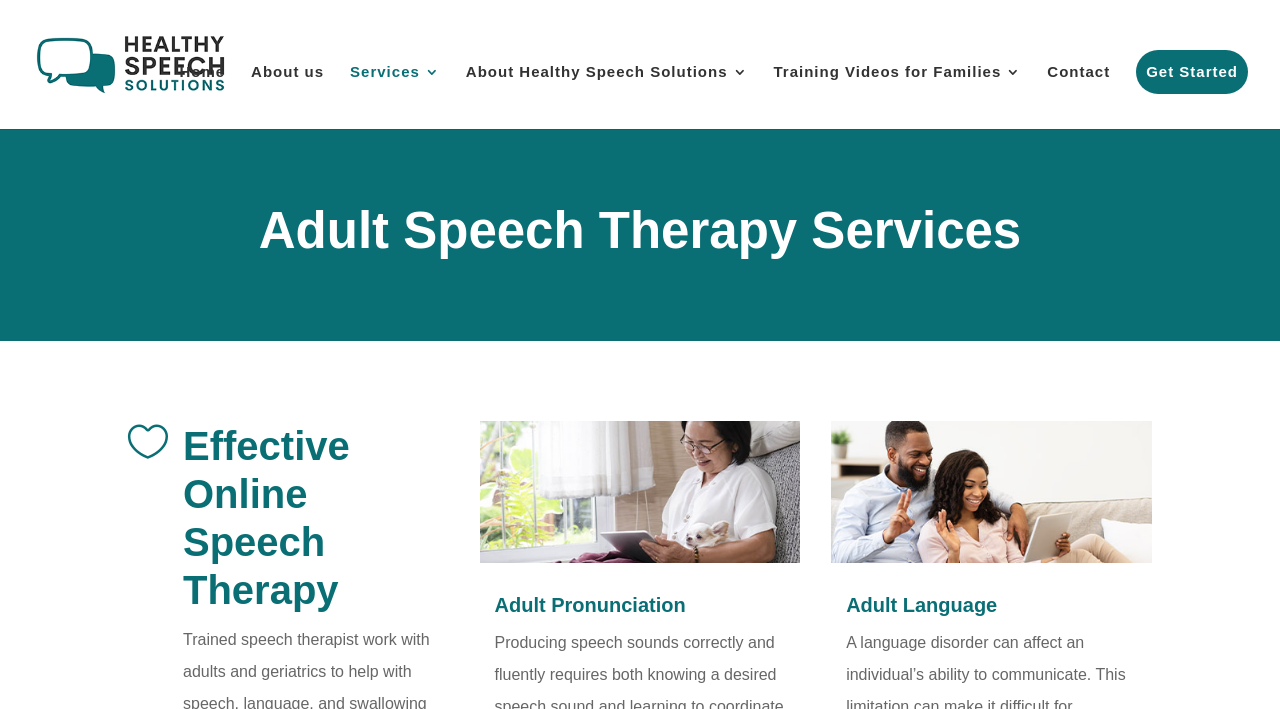Locate the bounding box coordinates of the clickable part needed for the task: "Click the 'About us' link".

[0.196, 0.092, 0.253, 0.182]